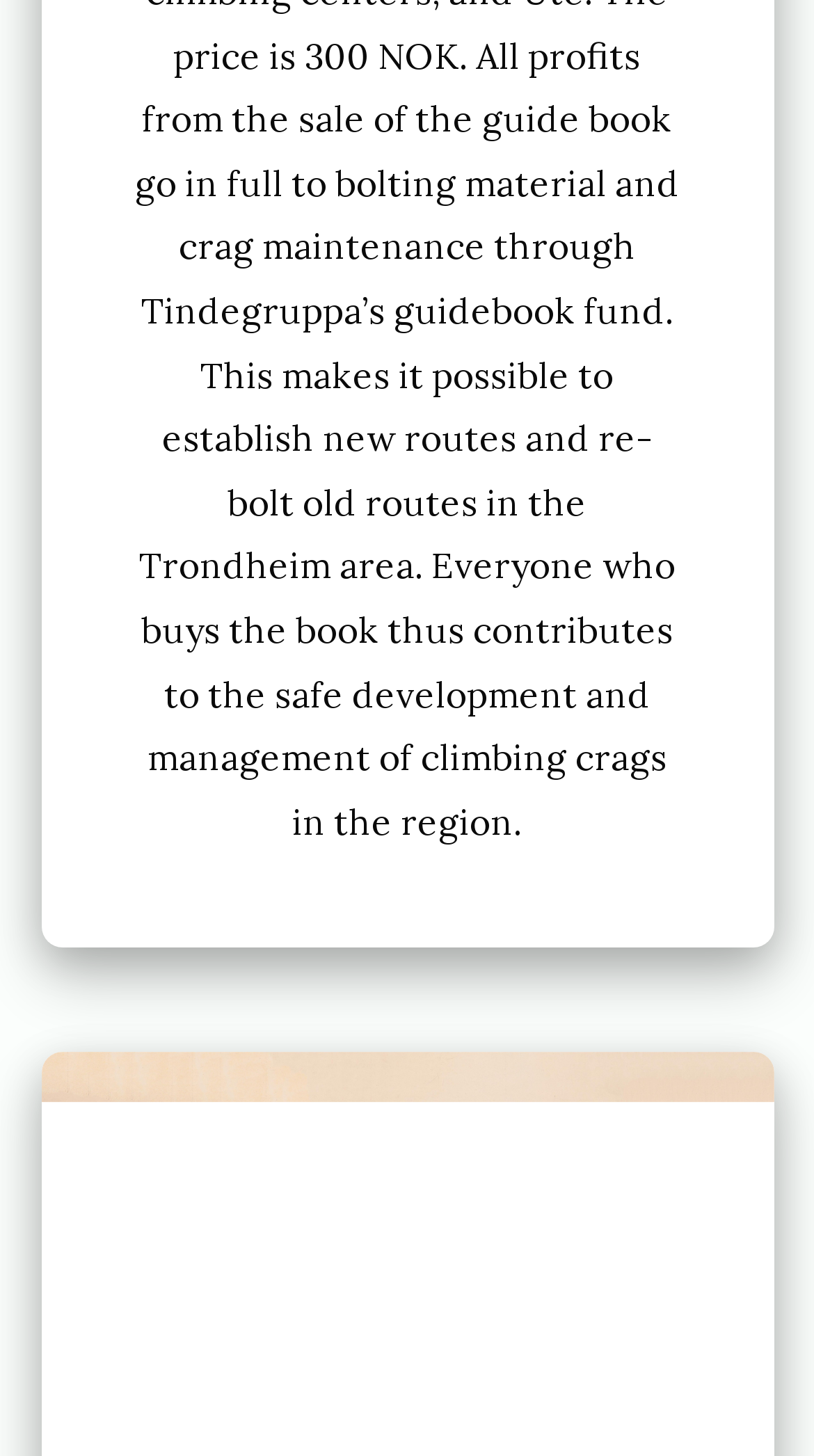Provide the bounding box coordinates in the format (top-left x, top-left y, bottom-right x, bottom-right y). All values are floating point numbers between 0 and 1. Determine the bounding box coordinate of the UI element described as: I-bygget

[0.05, 0.412, 0.229, 0.47]